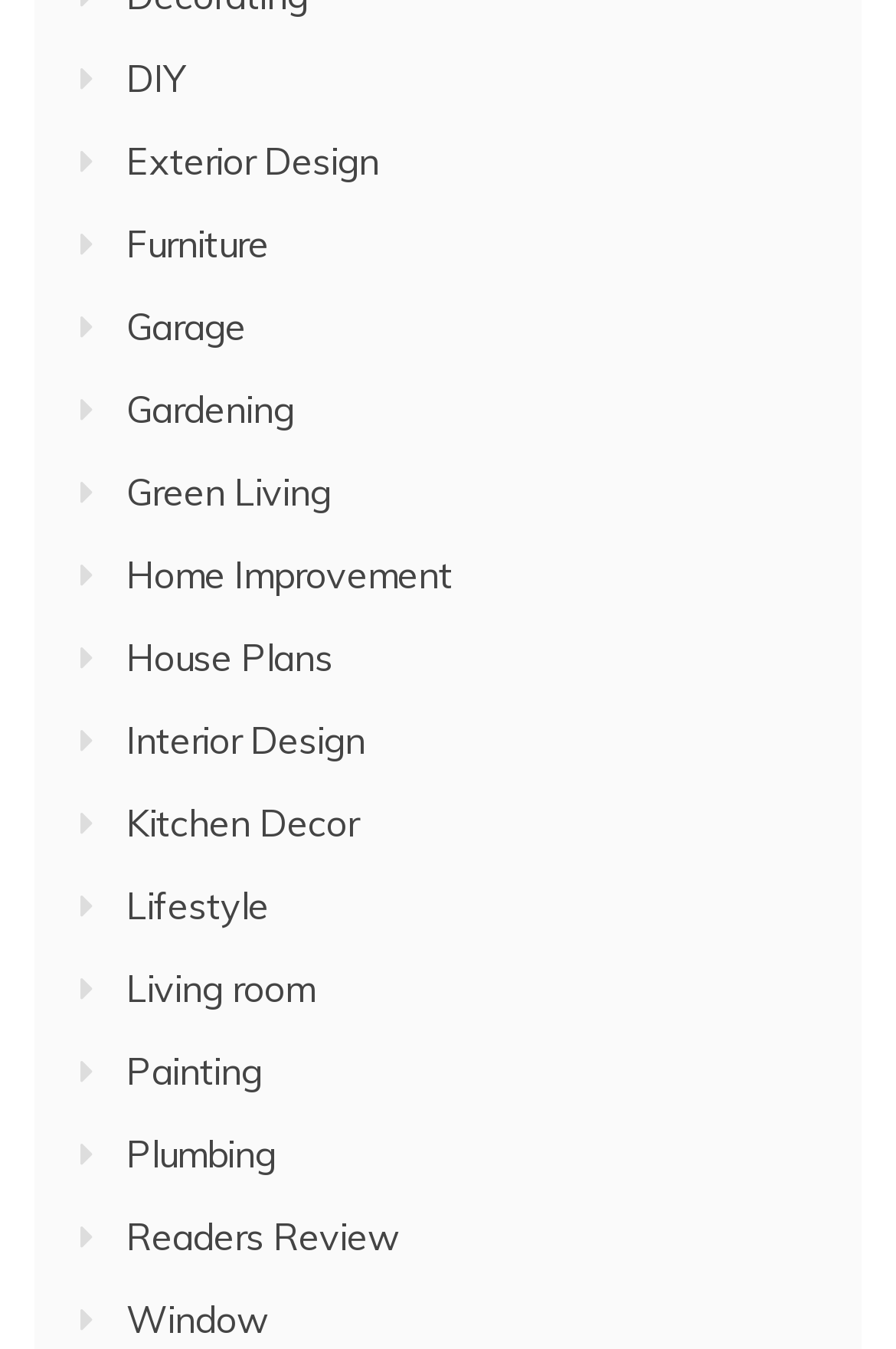Please identify the coordinates of the bounding box for the clickable region that will accomplish this instruction: "go to Garage".

[0.141, 0.224, 0.274, 0.258]